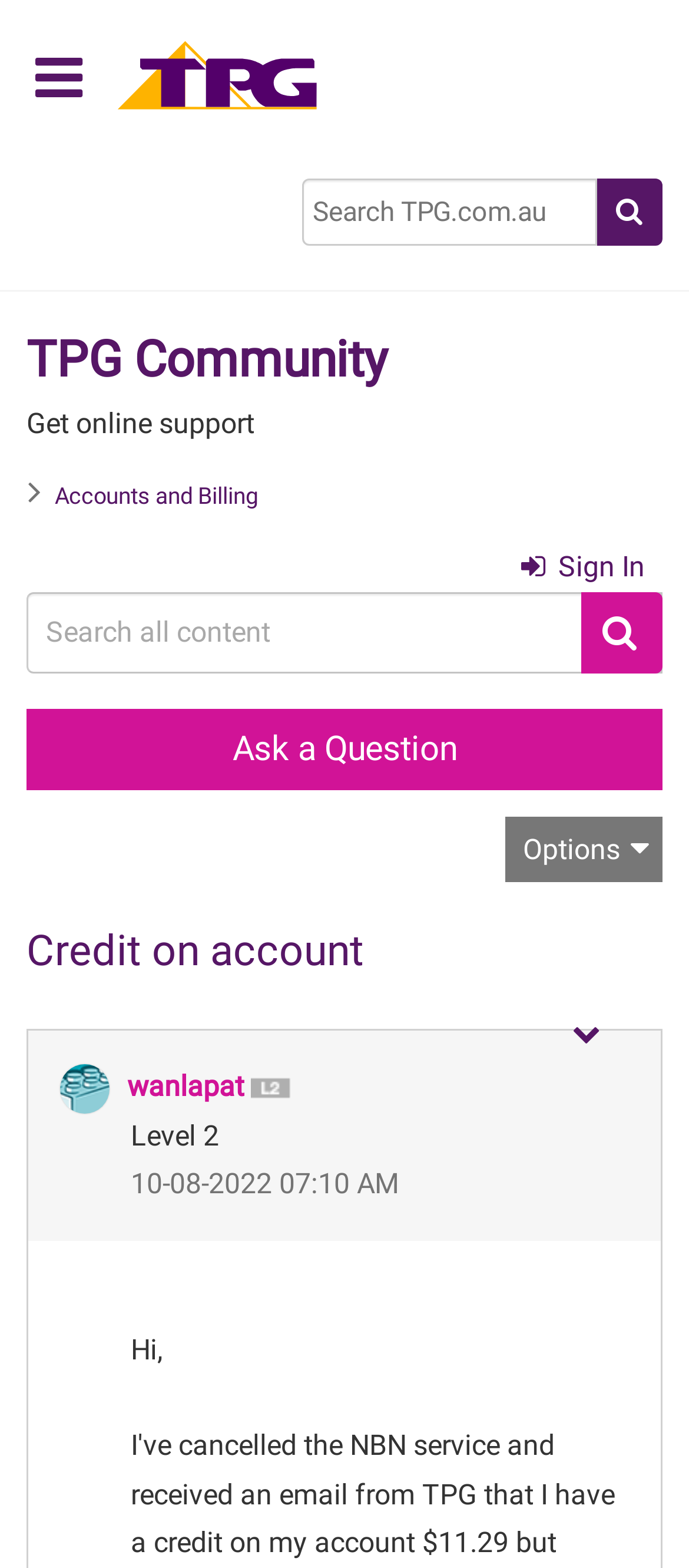Can you find the bounding box coordinates of the area I should click to execute the following instruction: "Click the 'Columns' link"?

None